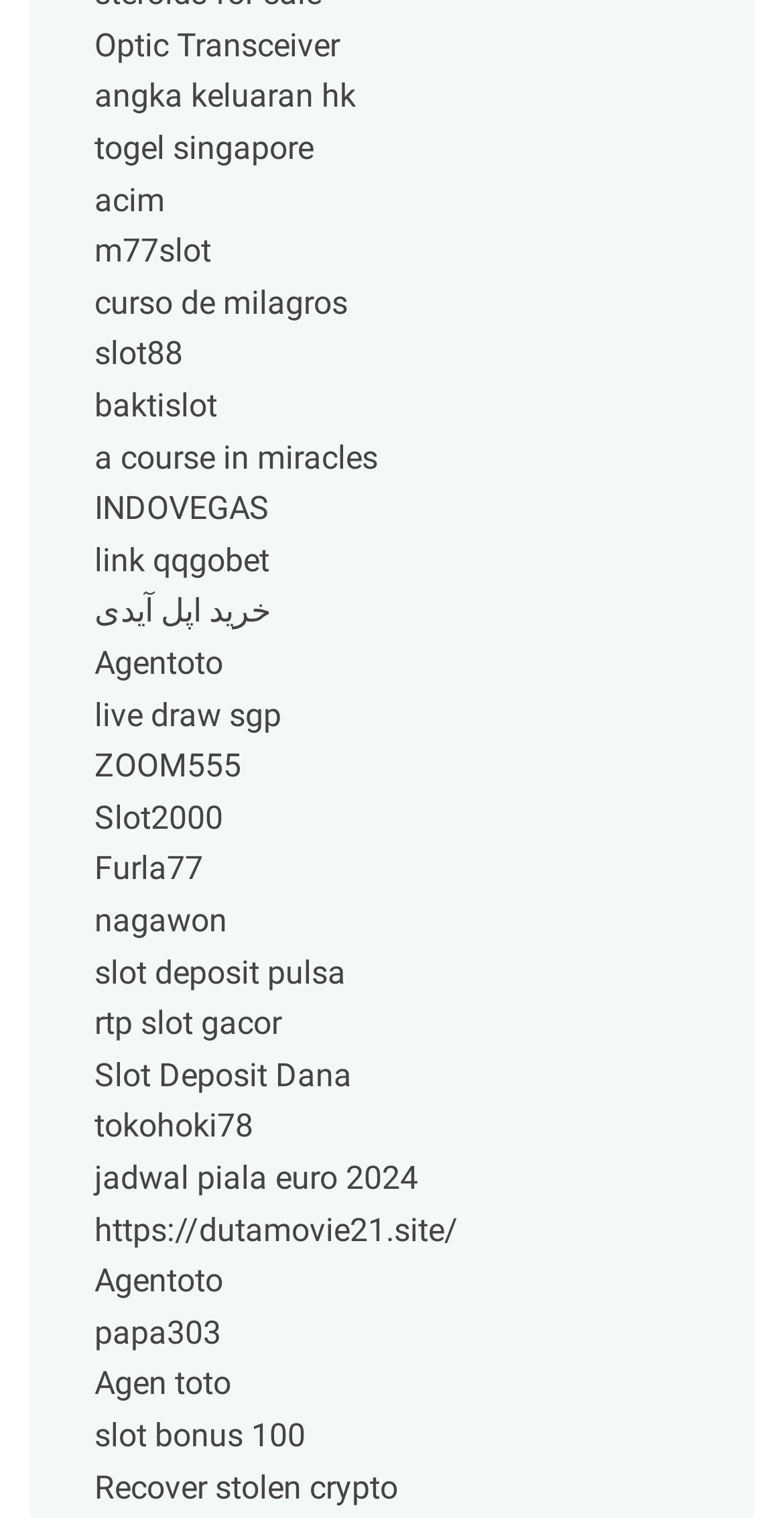How many links have text containing 'slot'?
From the screenshot, supply a one-word or short-phrase answer.

7